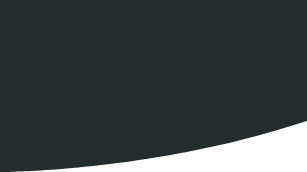Provide a comprehensive description of the image.

The image titled "Alternative Herpes Treatments" accompanies an article discussing various approaches to managing herpes outbreaks. It is likely part of a feature that addresses current health concerns related to sexually transmitted diseases (STDs) and outlines available treatment options. The context implies a focus on educating readers about alternative therapies and proactive health management strategies. This image serves to visually enhance the content, attracting readers' attention to the topic of herpes treatment alternatives.